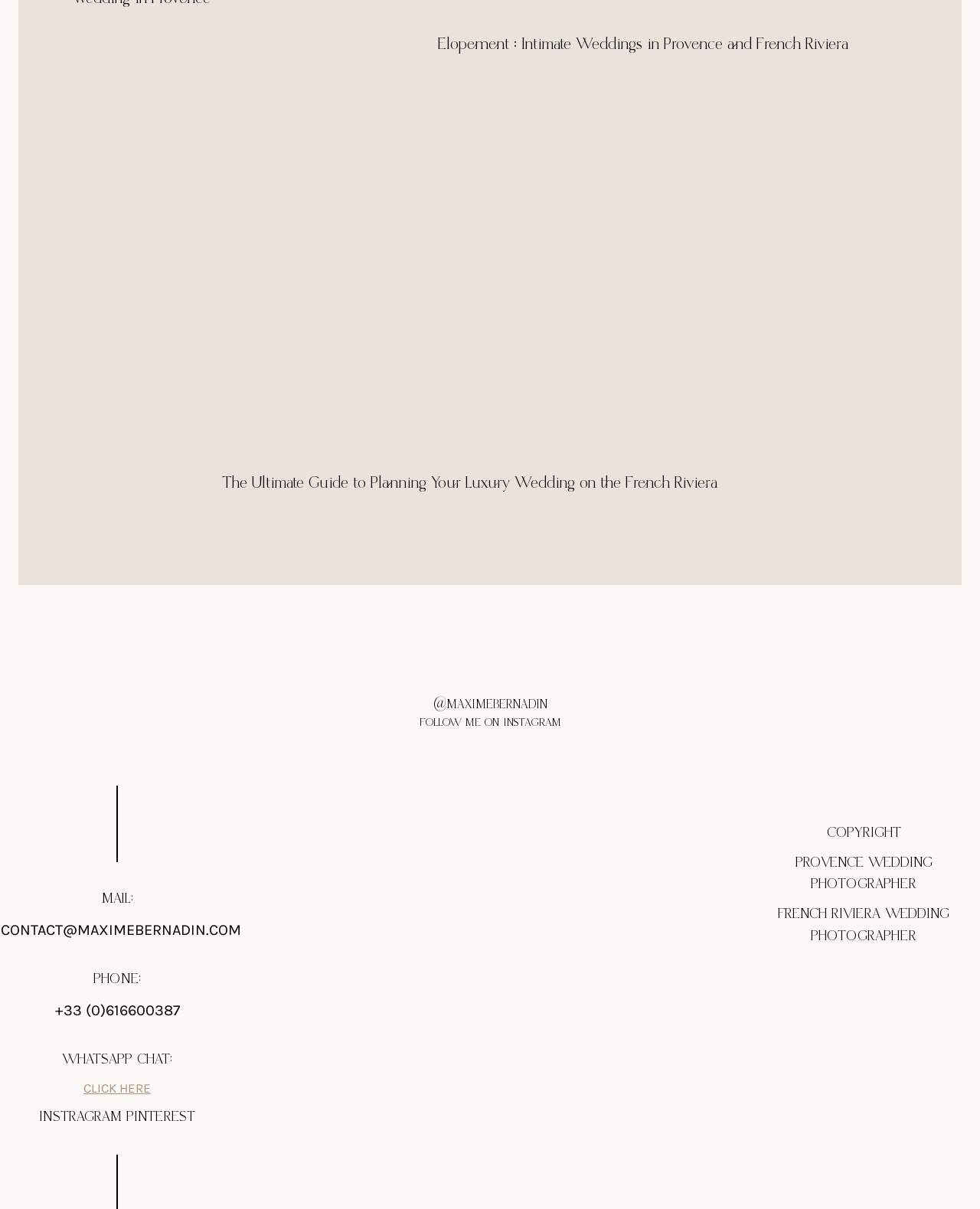Please determine the bounding box coordinates for the element with the description: "PROVENCE WEDDING PHOTOGRAPHER".

[0.811, 0.707, 0.951, 0.738]